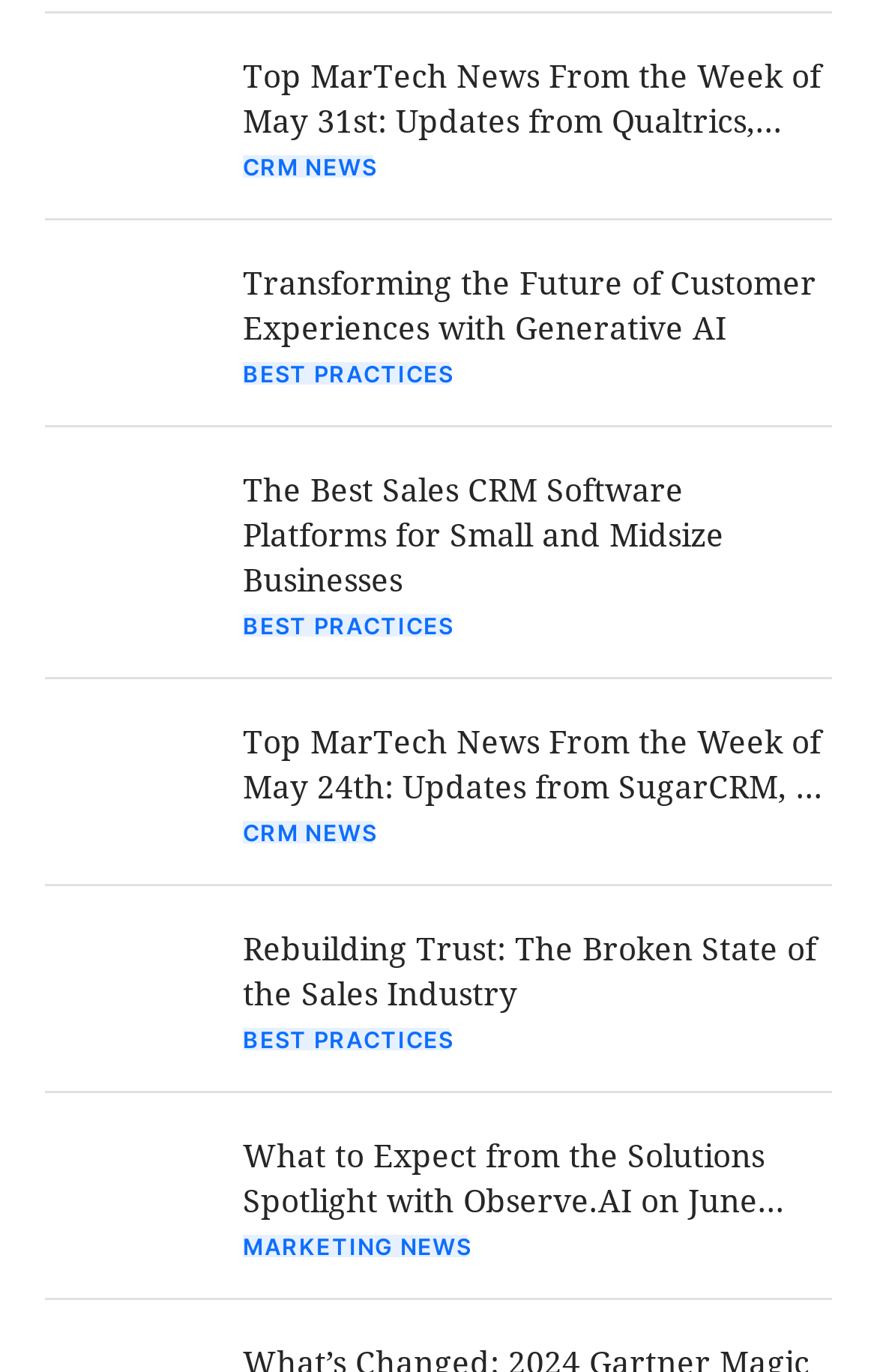Provide your answer to the question using just one word or phrase: How many category links are on this page?

4